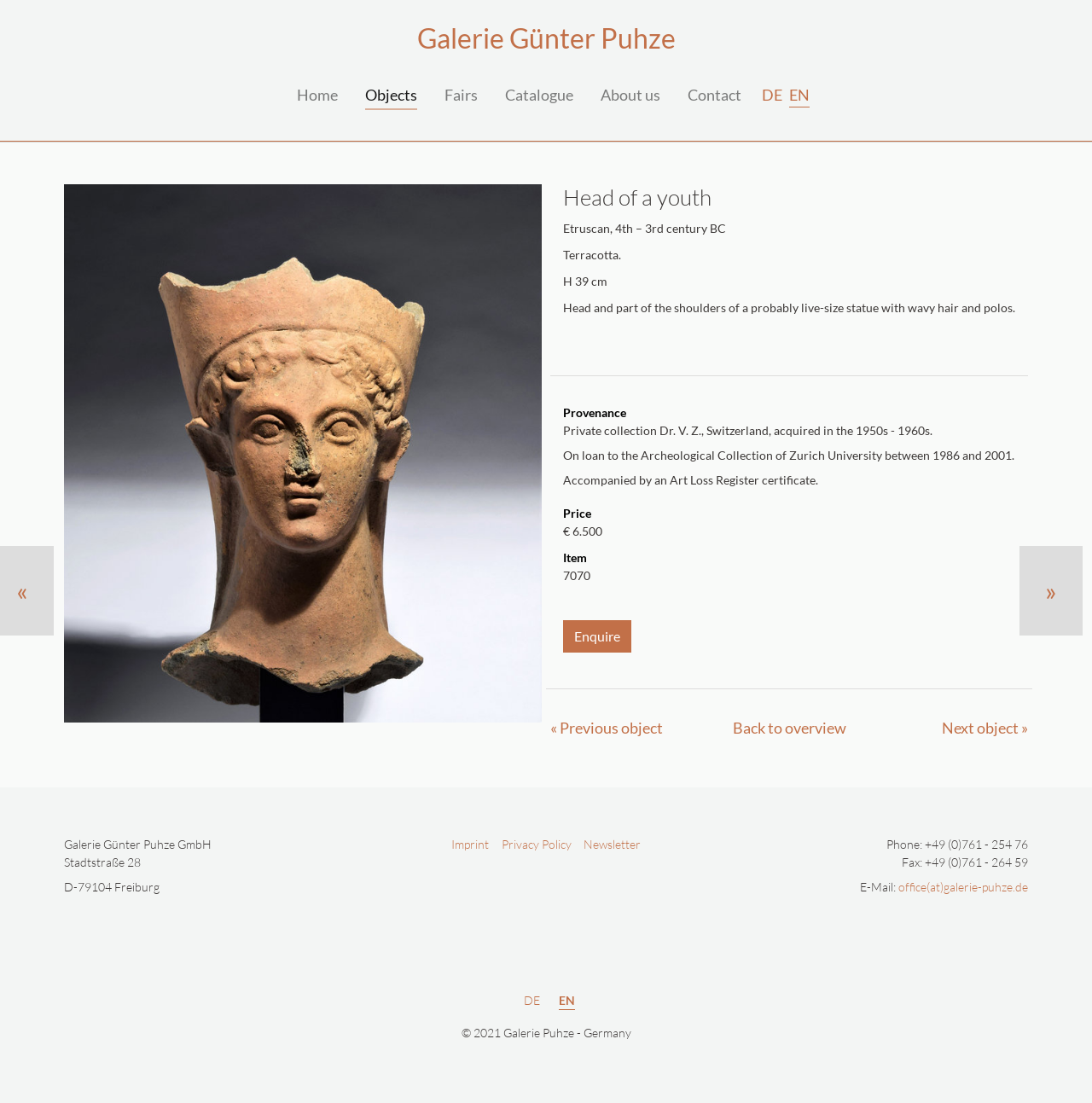Determine the bounding box coordinates of the region I should click to achieve the following instruction: "See all reviews". Ensure the bounding box coordinates are four float numbers between 0 and 1, i.e., [left, top, right, bottom].

None